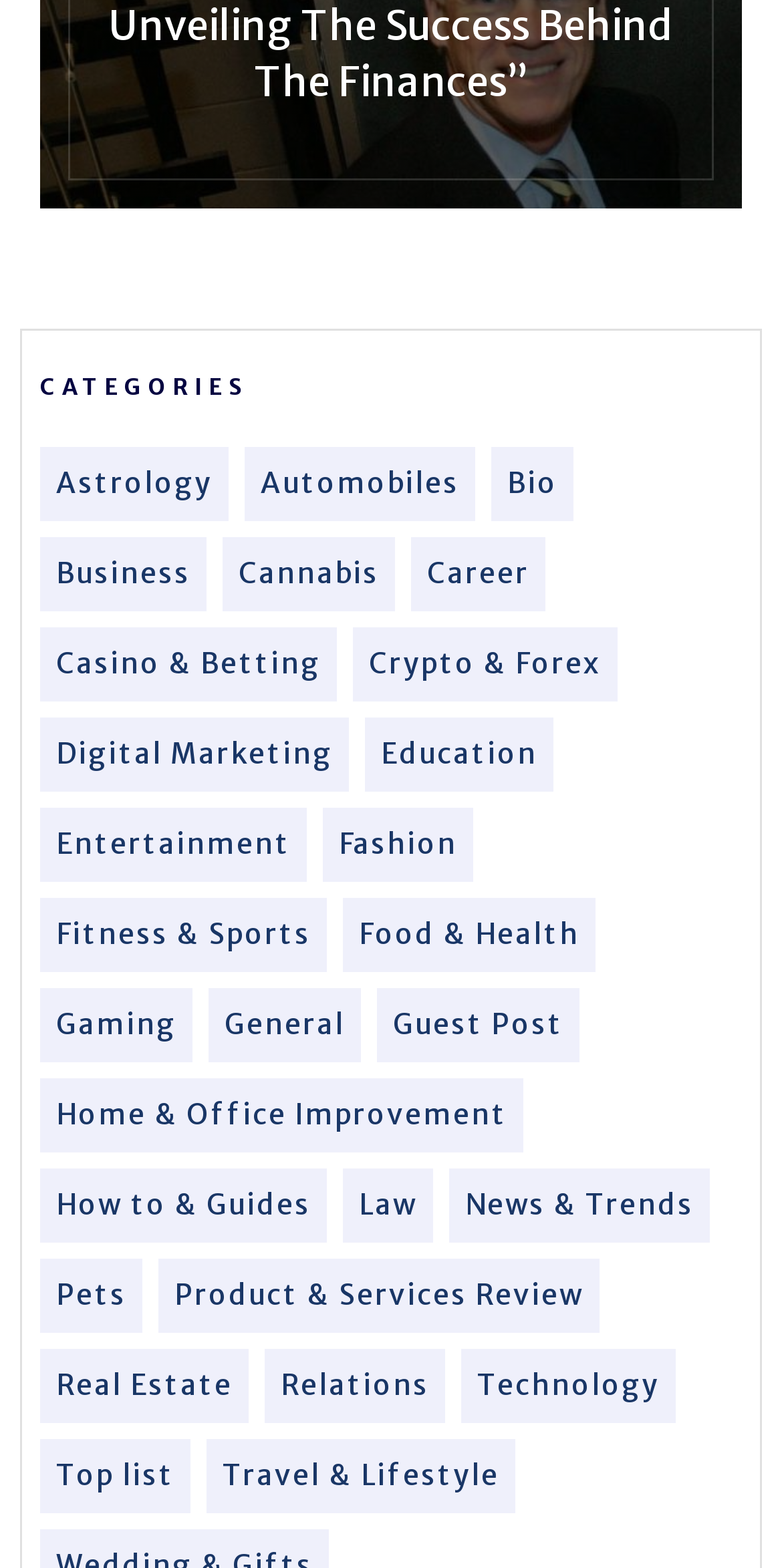What is the last category listed?
Please look at the screenshot and answer in one word or a short phrase.

Travel & Lifestyle